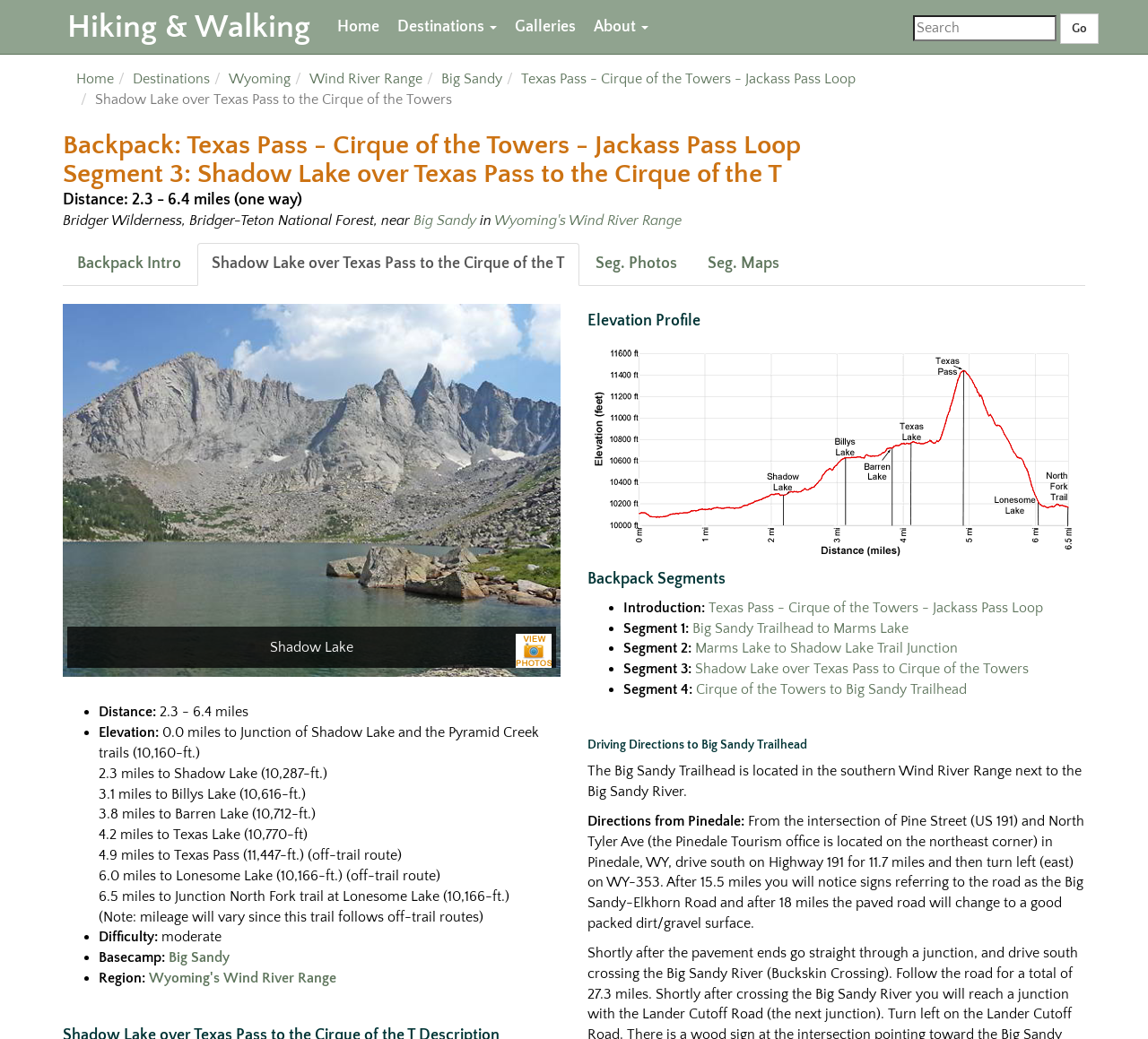Highlight the bounding box coordinates of the element you need to click to perform the following instruction: "View Backpack Intro."

[0.055, 0.234, 0.17, 0.275]